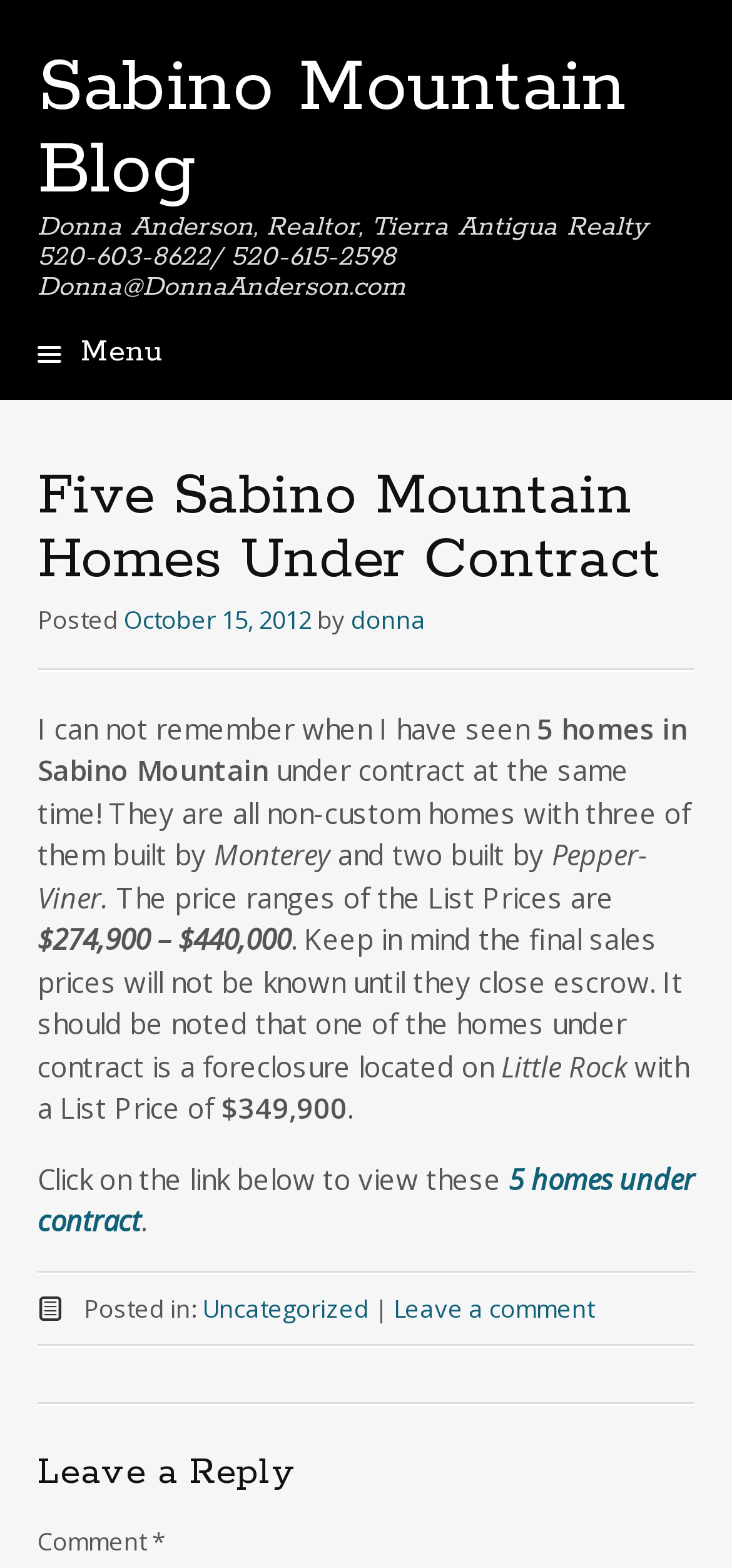Please identify the bounding box coordinates of the area that needs to be clicked to follow this instruction: "Click on the link to skip to content".

[0.049, 0.224, 0.11, 0.243]